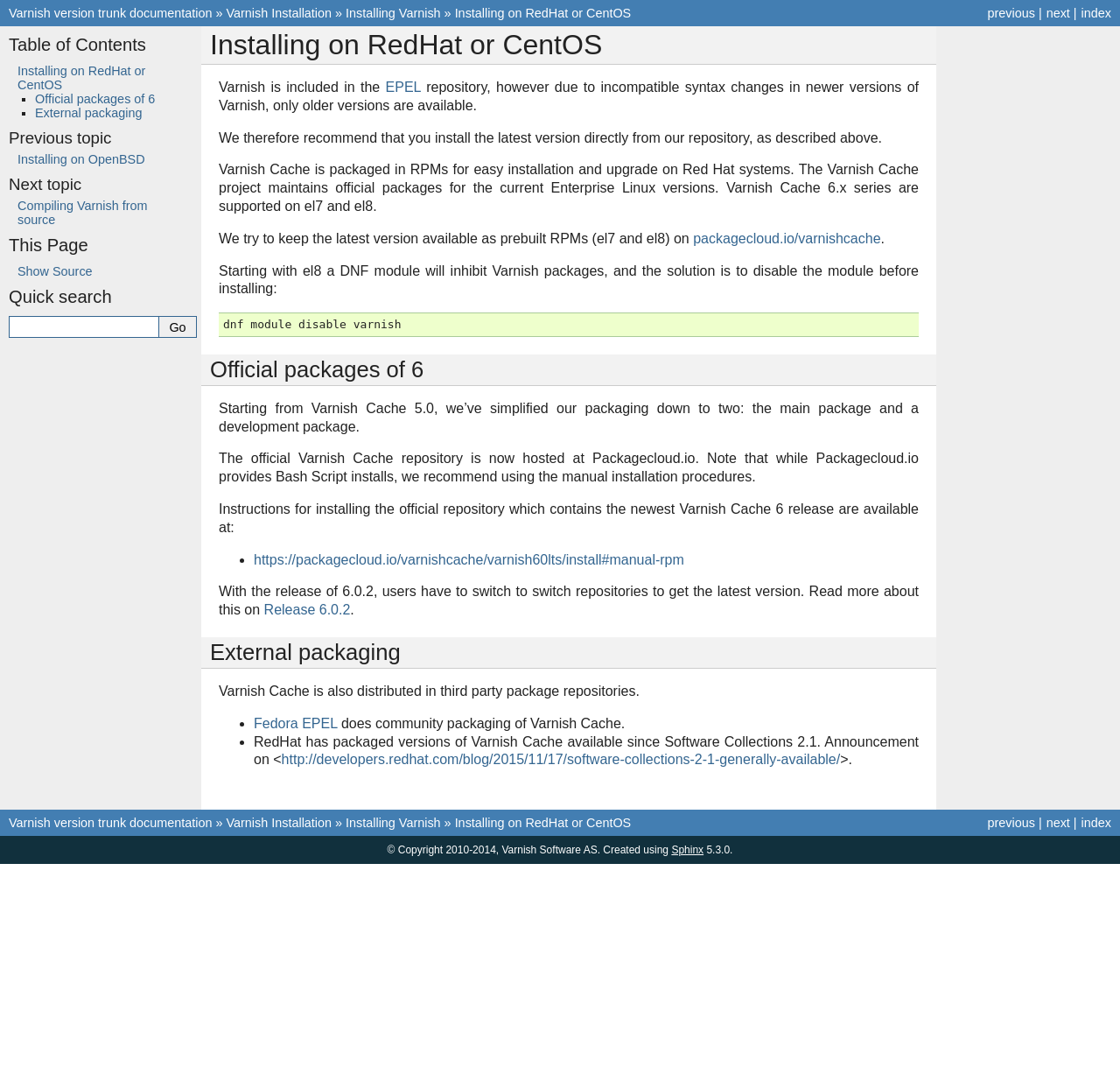Show the bounding box coordinates of the region that should be clicked to follow the instruction: "go to next page."

[0.934, 0.006, 0.955, 0.019]